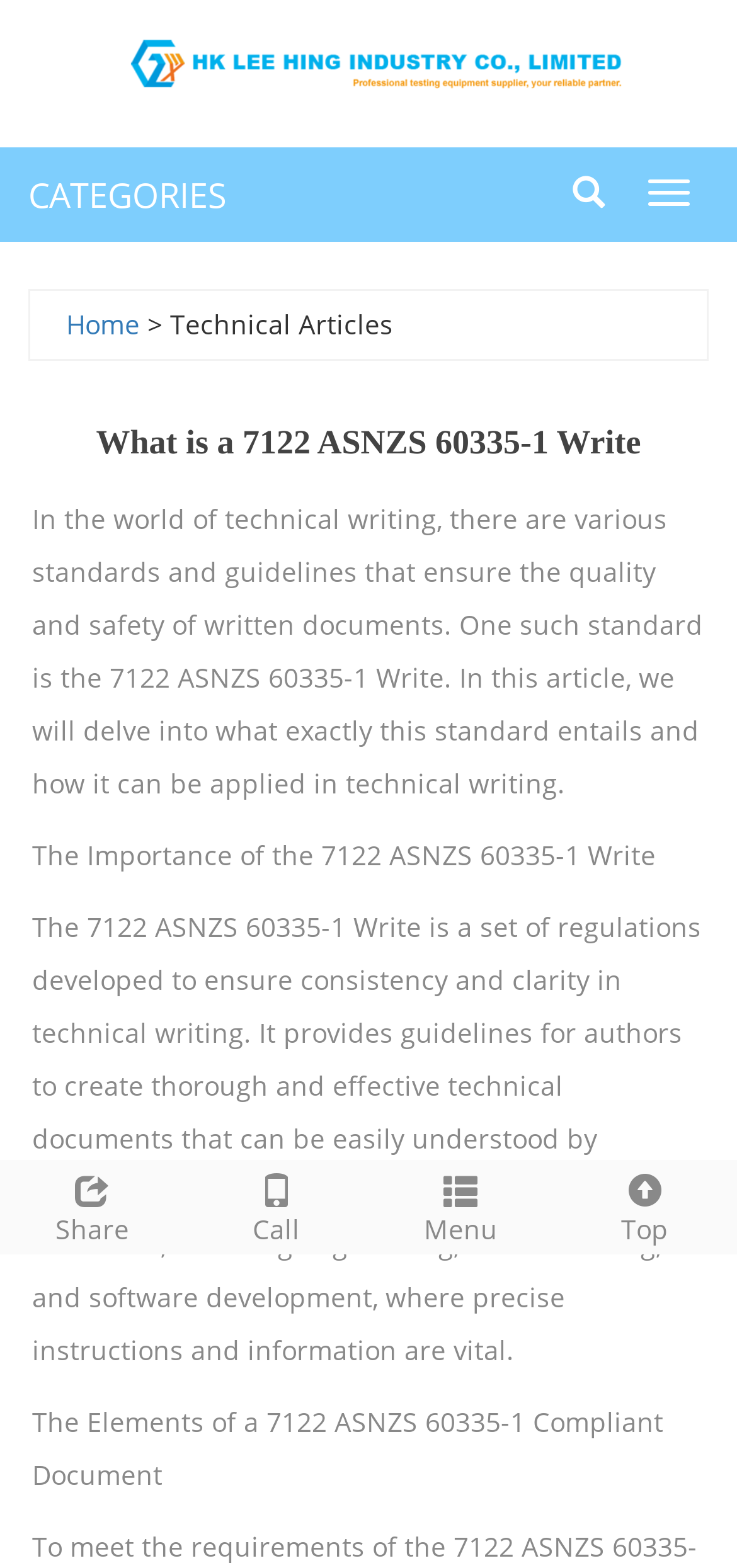Find the bounding box coordinates for the HTML element specified by: "Toggle navigation".

[0.854, 0.103, 0.962, 0.142]